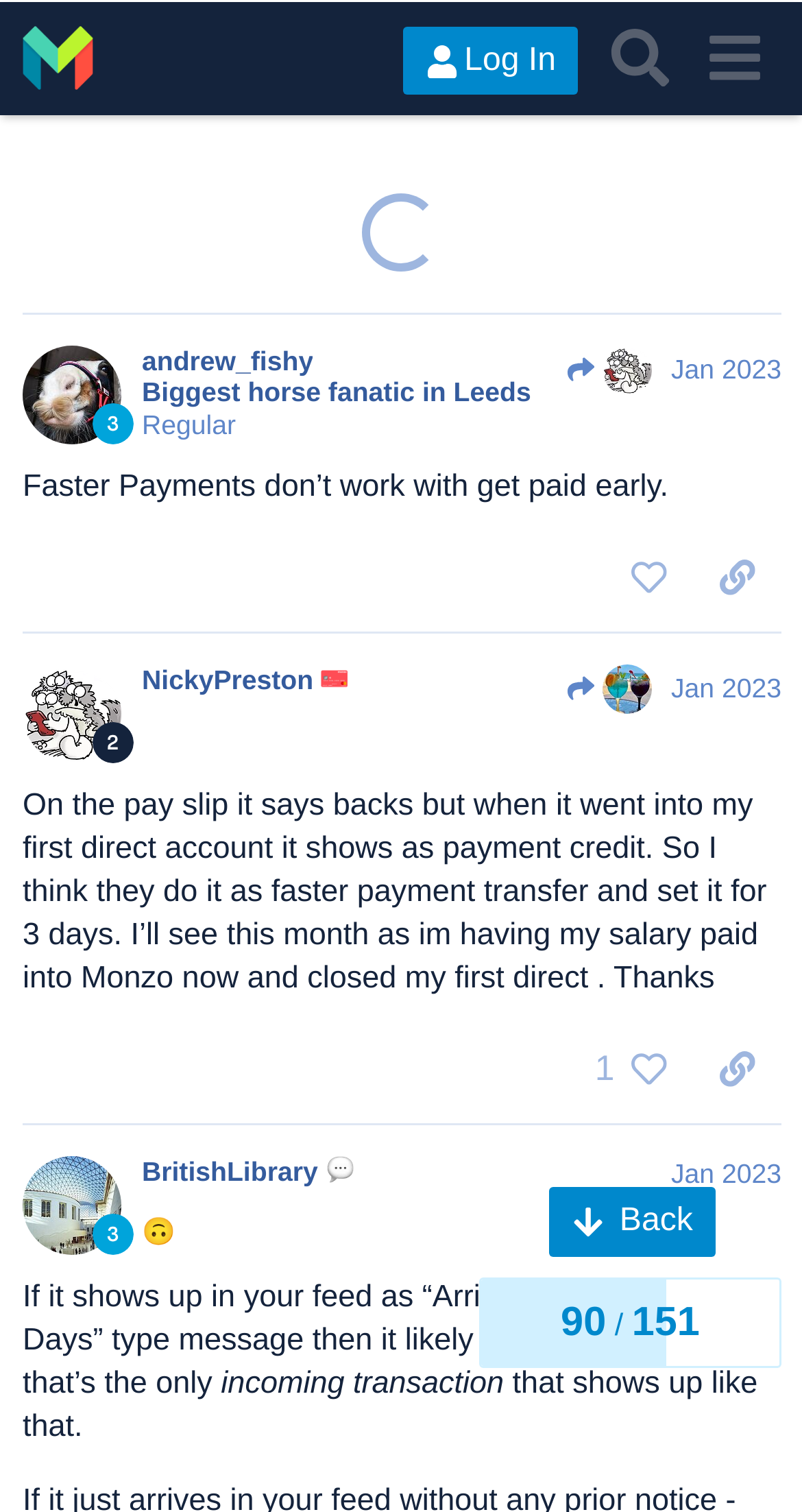What is the username of the author of the first post?
Please answer the question as detailed as possible based on the image.

I looked at the first post on the webpage, which is labeled 'post #91 by @andrew_fishy', and extracted the username from the label.